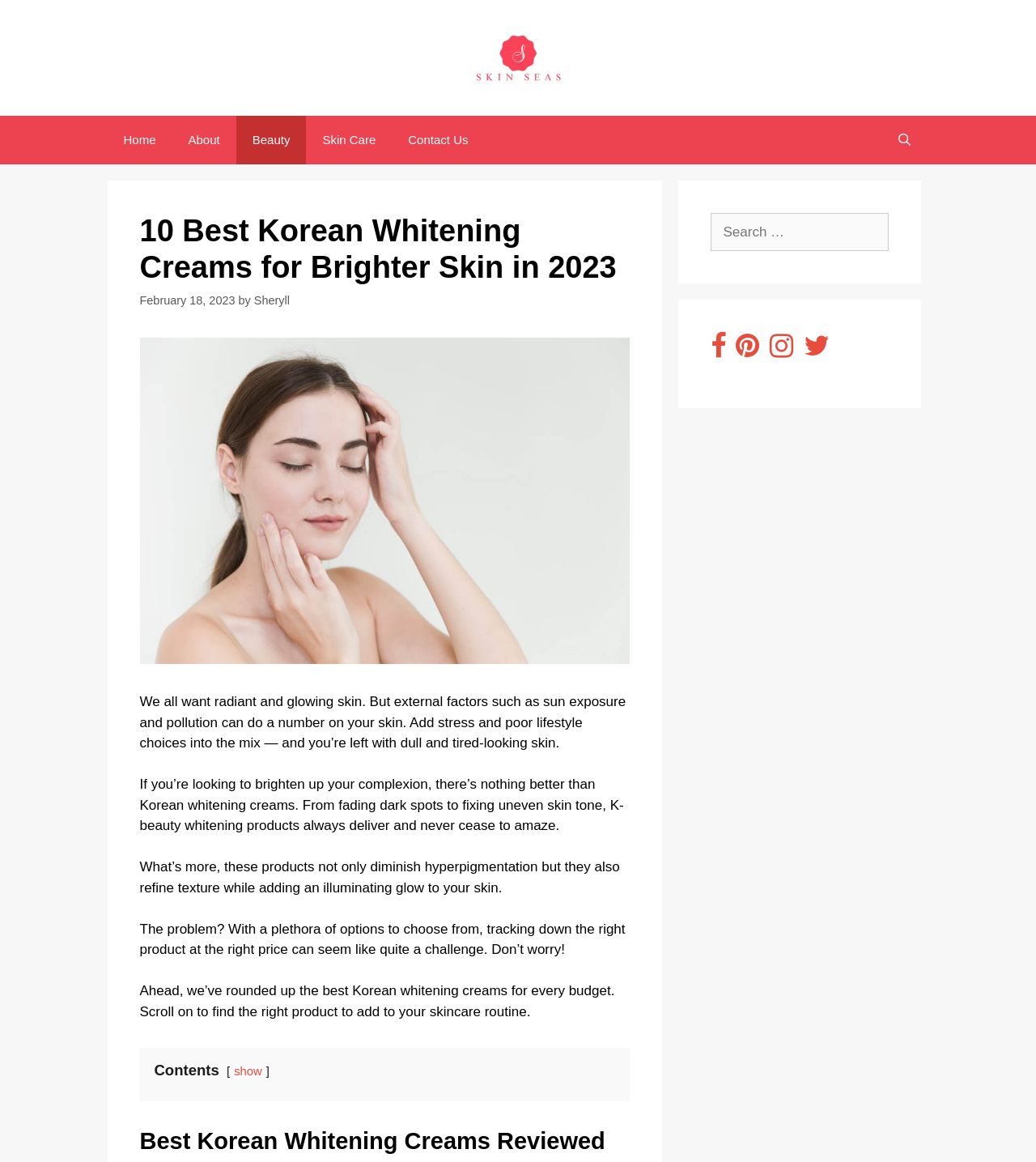Kindly determine the bounding box coordinates of the area that needs to be clicked to fulfill this instruction: "Click on the 'Skin Care' link".

[0.296, 0.099, 0.378, 0.141]